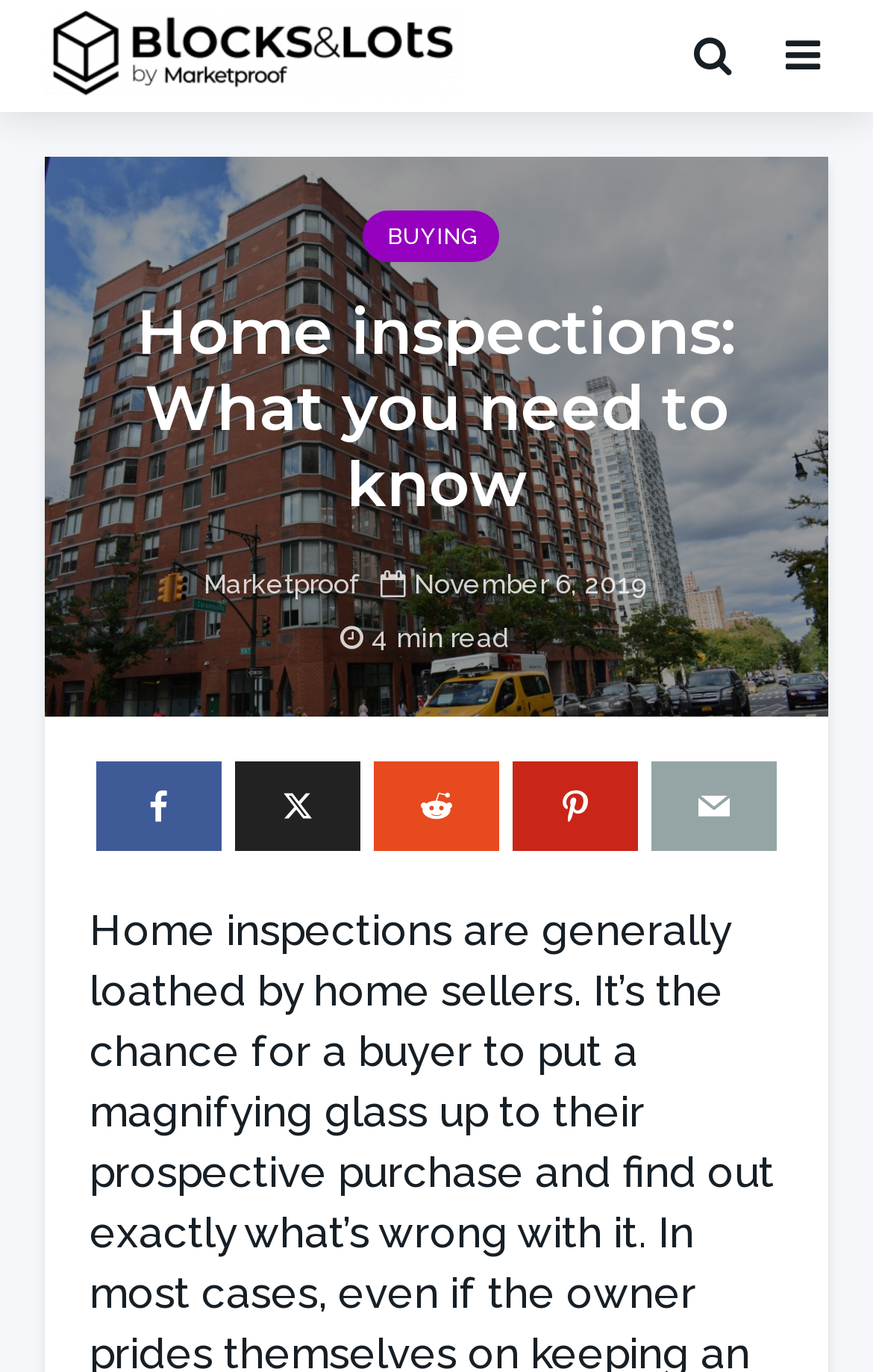Find and specify the bounding box coordinates that correspond to the clickable region for the instruction: "read about buying a home".

[0.415, 0.153, 0.572, 0.191]